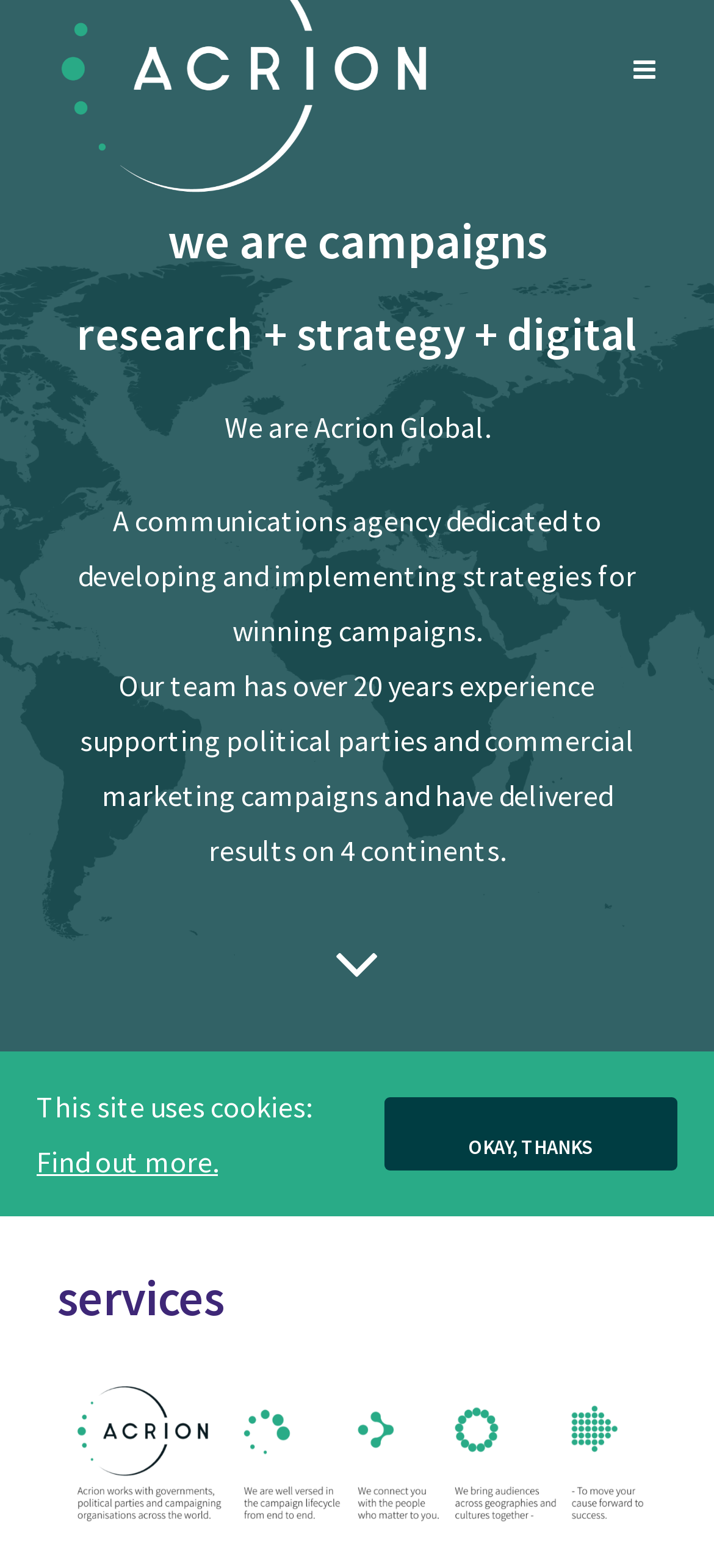How many continents has the agency delivered results on?
Look at the webpage screenshot and answer the question with a detailed explanation.

The number of continents can be found in the static text 'Our team has over 20 years experience supporting political parties and commercial marketing campaigns and have delivered results on 4 continents'.